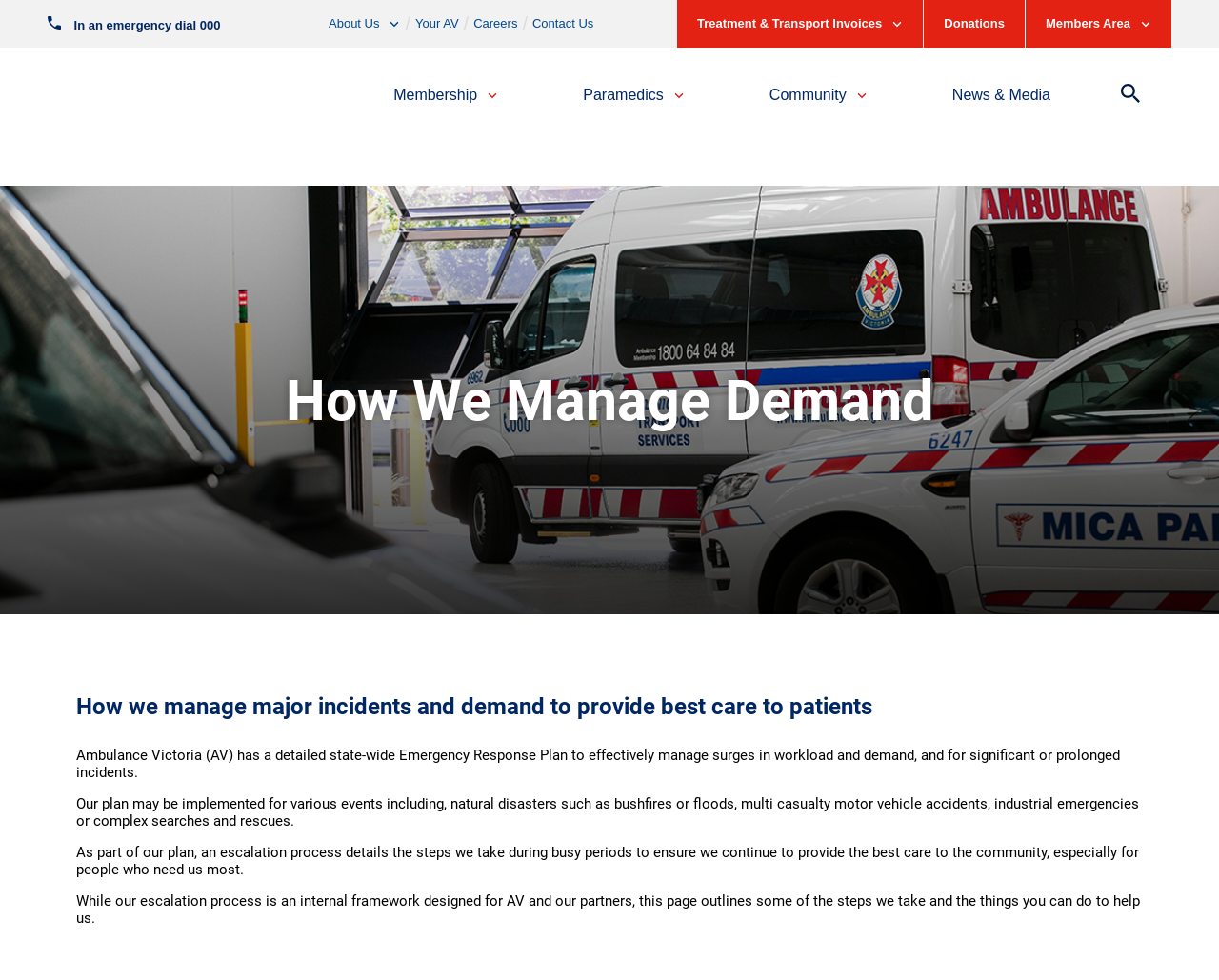Generate a thorough caption detailing the webpage content.

The webpage is about Ambulance Victoria's (AV) emergency response plan, specifically how they manage demand and major incidents to provide the best care to patients. 

At the top left corner, there is a link "In an emergency dial 000" accompanied by a small image. Below this, there are several links to different sections of the website, including "About Us", "Your AV", "Careers", "Contact Us", "Treatment & Transport Invoices", "Donations", and "Members Area". These links are arranged horizontally across the top of the page.

On the left side of the page, there is a vertical menu with links to "Membership", "Paramedics", "Community", and "News & Media". These links are hidden by default.

The main content of the page starts with a heading "How We Manage Demand" followed by a subheading that explains the purpose of the emergency response plan. Below this, there are four paragraphs of text that describe the plan in more detail, including the types of events that may trigger its implementation and the steps taken during busy periods to ensure the best care is provided to the community.

At the top right corner, there is a button with an image.